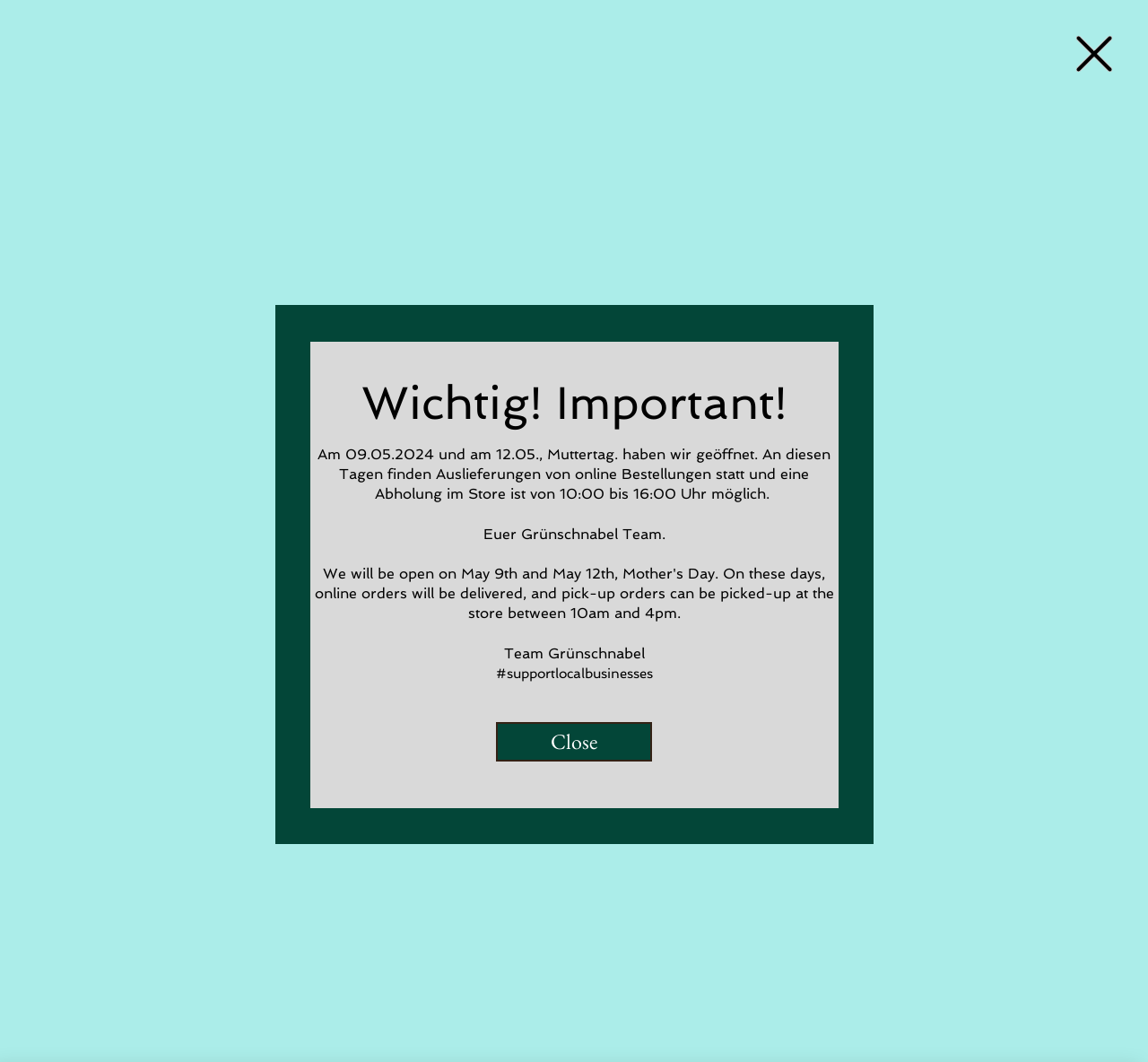Elaborate on the webpage's design and content in a detailed caption.

This webpage is about Grünschnabel Floristik & Plant Store, a Berlin-based business offering individual floral subscriptions. At the top left, there is a language selector with two buttons, "German" and "English", allowing users to switch between languages. Next to it is the company's logo, which is also a link. On the top right, there are several links, including "Gutschein / Gift card", "Online Shop", and a cart with 0 items.

Below the top navigation, there is a main menu with links to "Home", "Grünschnabel Store", "Gallery", "Service", "Workshops", "Subscription", and "Contact". The main content area has a heading that reads, "A Floral Subscription that is environmentally friendly and sustainable. Choose the right one!" followed by three paragraphs of text describing the benefits of their floral subscription service.

The first paragraph explains how their service can give offices, stores, and homes a final touch without generating a lot of waste. The second paragraph describes how they can assist with flower arrangements using seasonal cut flowers and matching vases. The third paragraph invites users to contact them via email or visit their store to discuss their ideas.

Below the main content, there are three buttons, likely used for navigation or pagination. On the bottom left, there is a notice with a heading "Wichtig! Important!" informing users about special opening hours on May 9th and 12th, Mother's Day. The notice also mentions that online orders can be picked up at the store between 10:00 and 16:00 on those days. The webpage ends with a closing message from the Grünschnabel Team and a call to support local businesses.